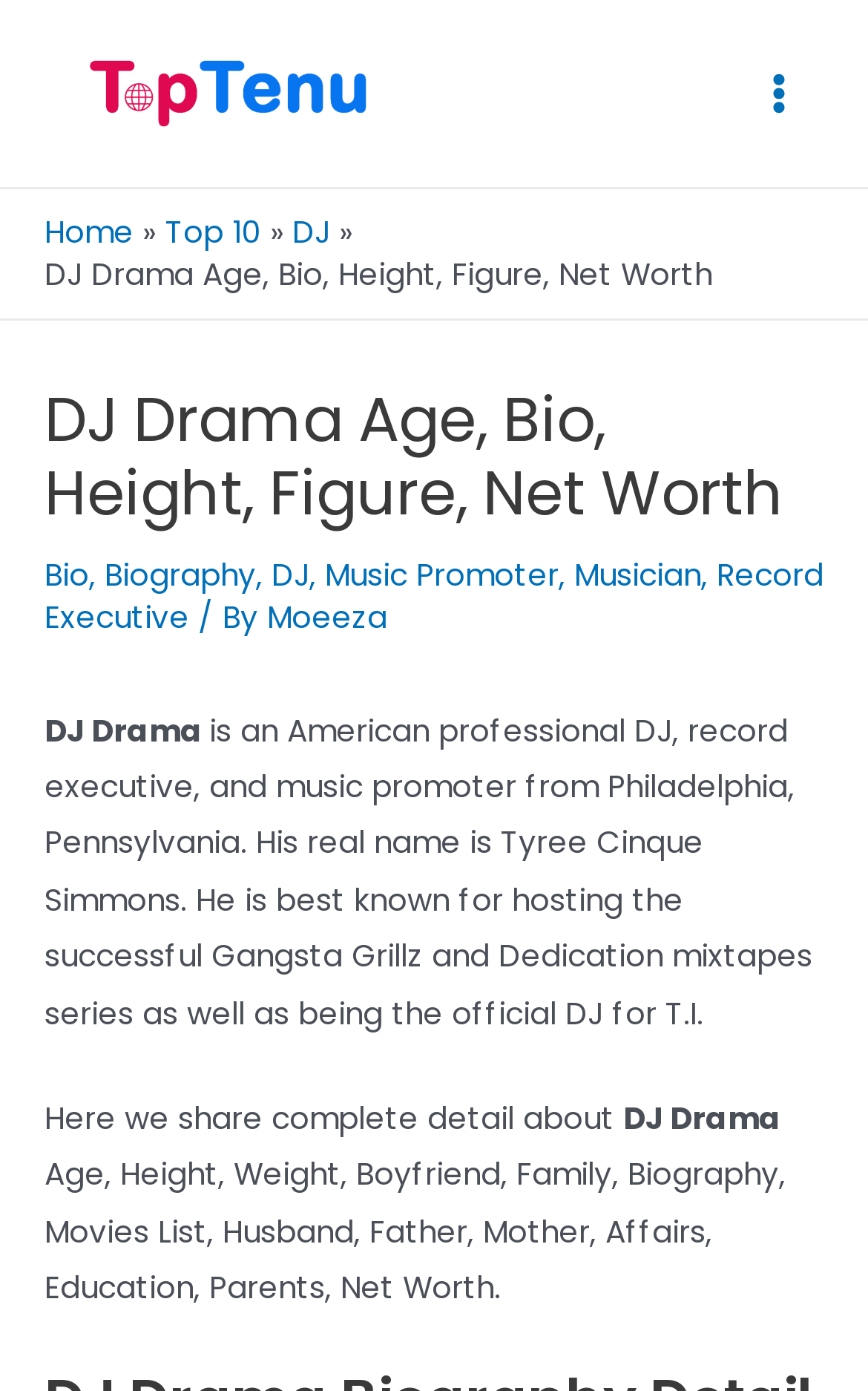What is the name of the person who wrote the biography of DJ Drama?
Using the visual information, respond with a single word or phrase.

Moeeza